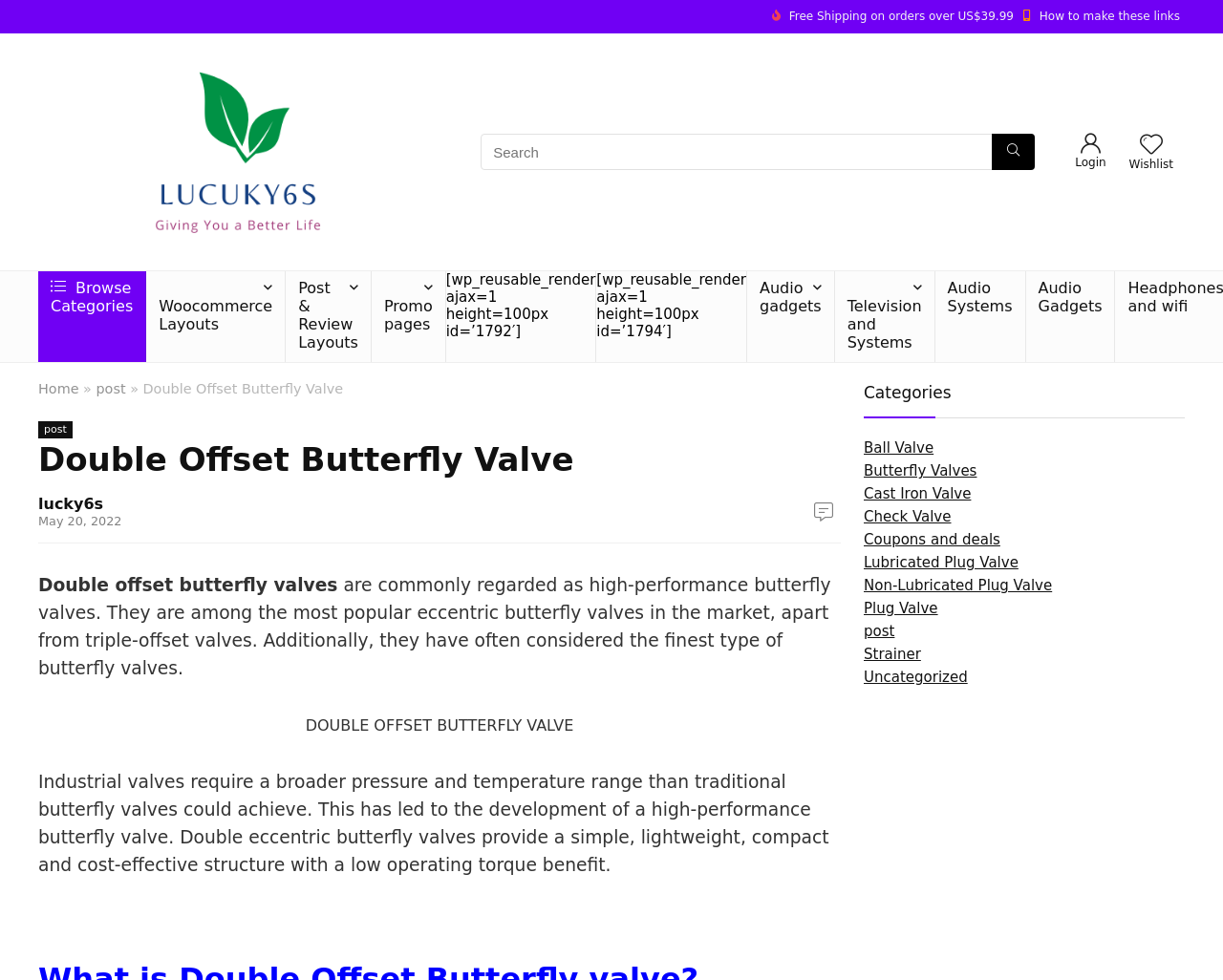Please determine the bounding box coordinates of the element's region to click in order to carry out the following instruction: "Browse categories". The coordinates should be four float numbers between 0 and 1, i.e., [left, top, right, bottom].

[0.031, 0.277, 0.119, 0.333]